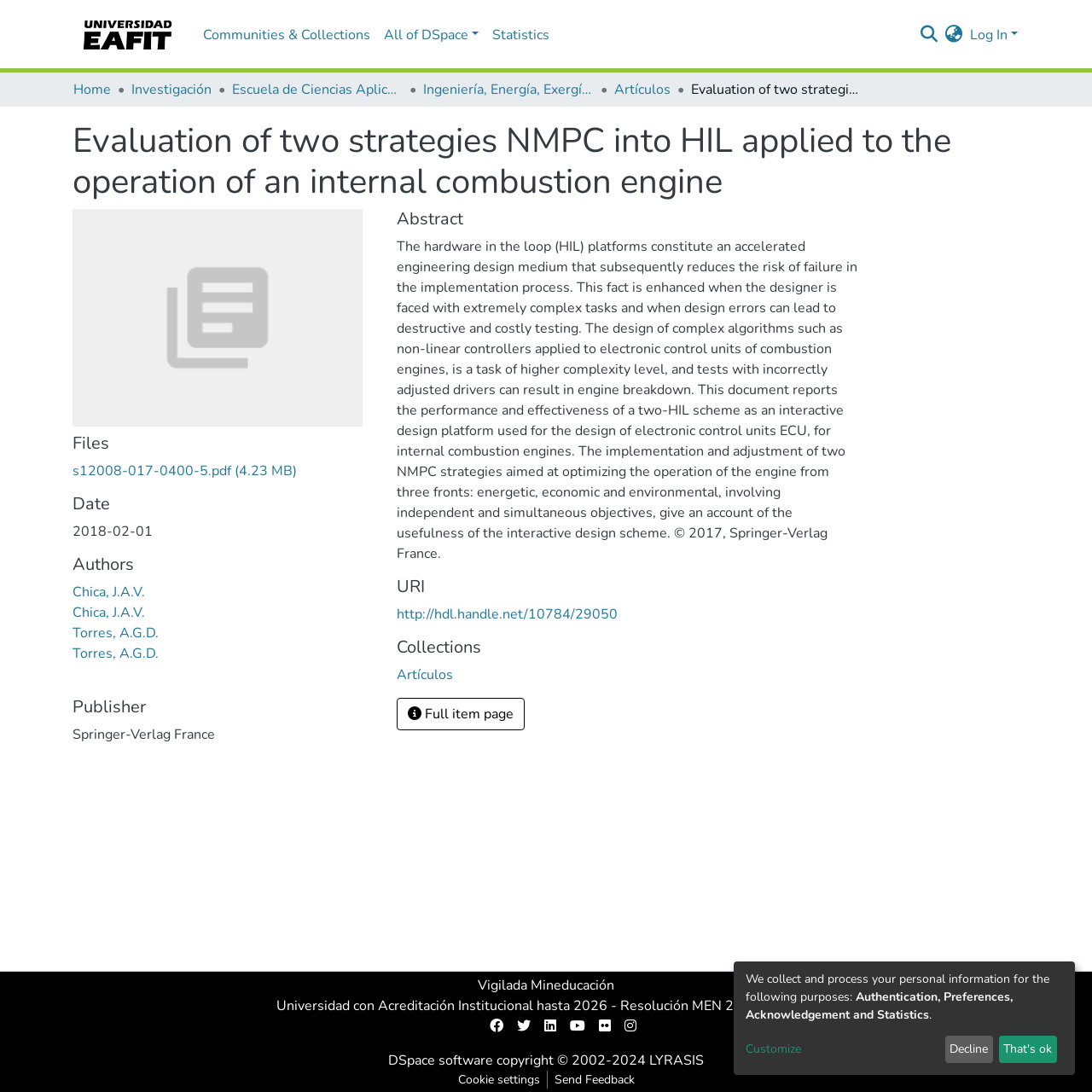For the given element description s12008-017-0400-5.pdf (4.23 MB), determine the bounding box coordinates of the UI element. The coordinates should follow the format (top-left x, top-left y, bottom-right x, bottom-right y) and be within the range of 0 to 1.

[0.066, 0.423, 0.272, 0.44]